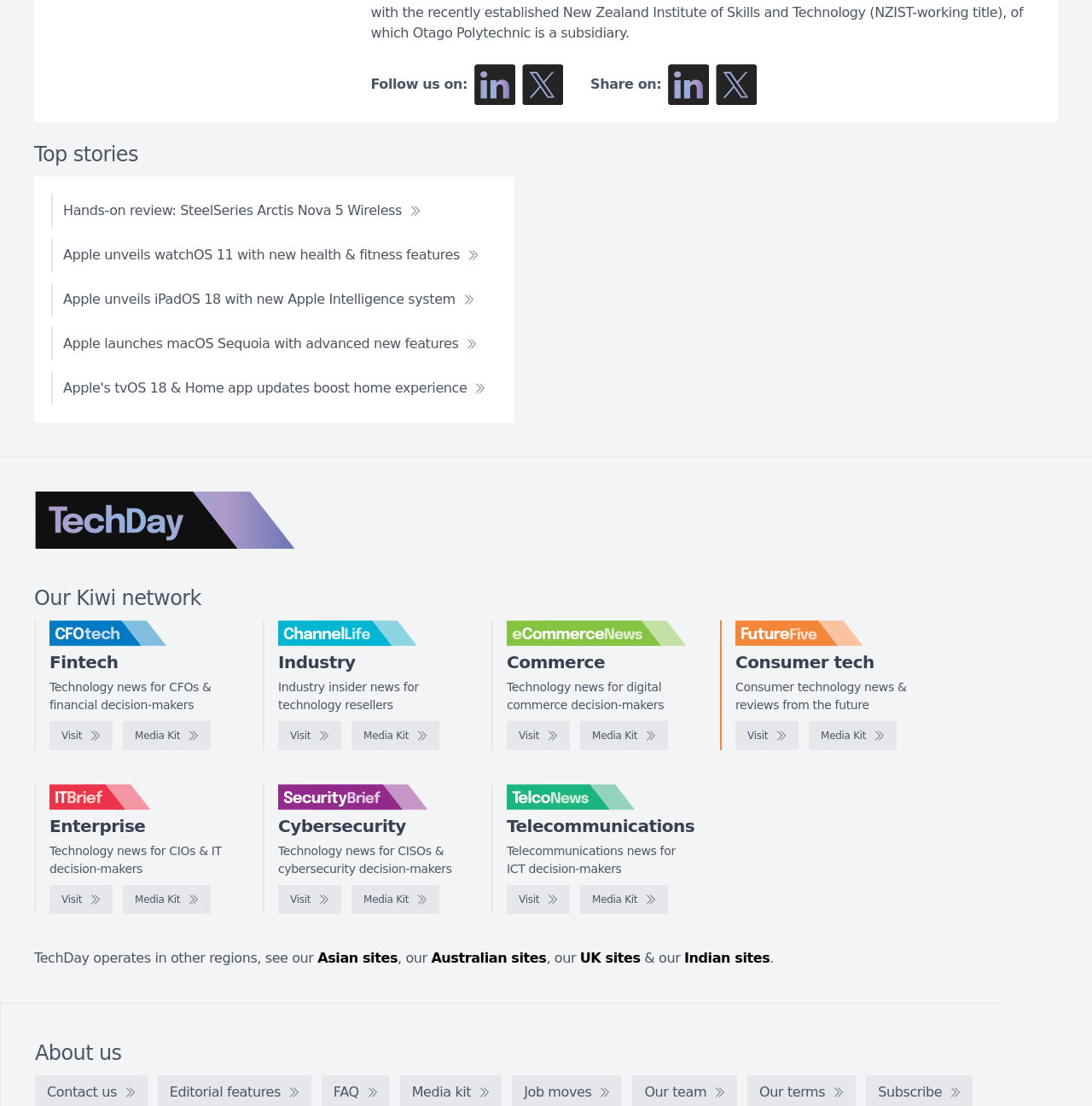How many websites are listed under 'Our Kiwi network'?
Answer the question with a detailed and thorough explanation.

The 'Our Kiwi network' section has five websites listed, including CFOtech, ChannelLife, eCommerceNews, FutureFive, and IT Brief, each with its own logo and description.